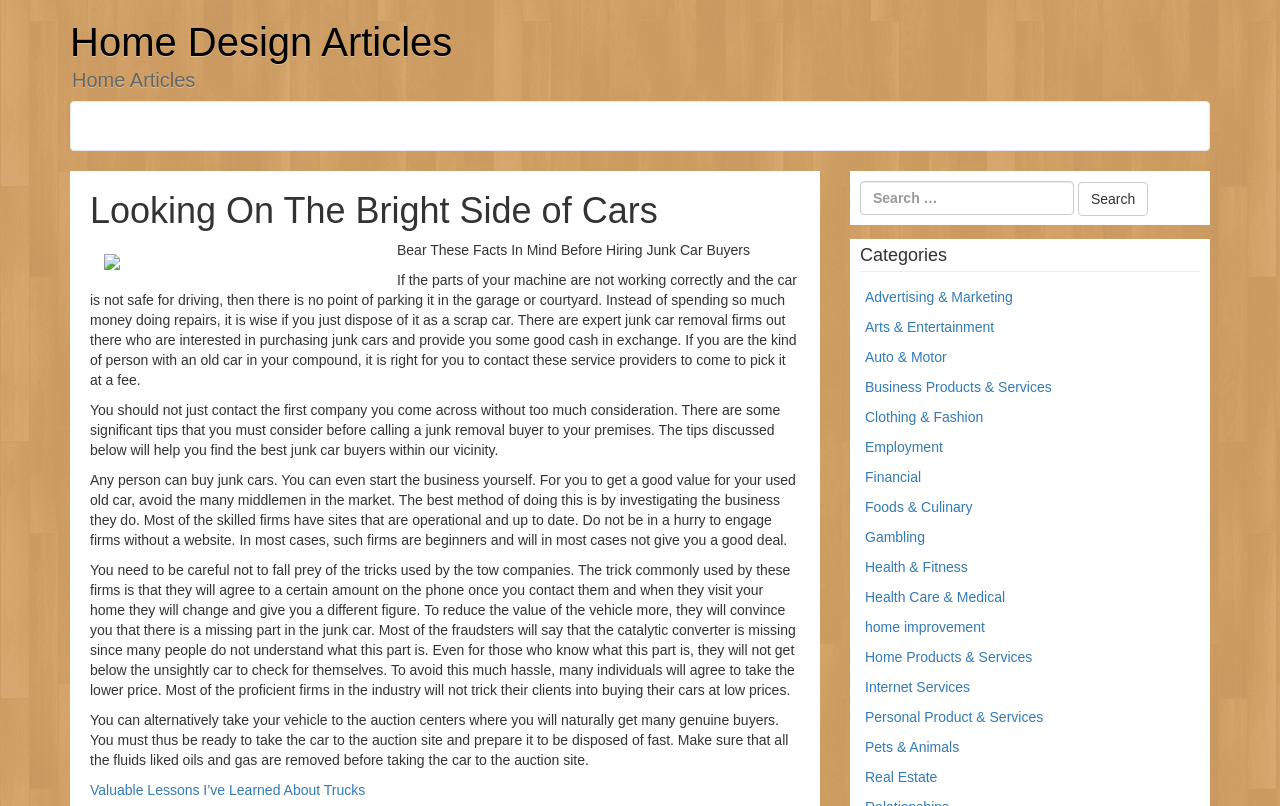Highlight the bounding box of the UI element that corresponds to this description: "Employment".

[0.676, 0.545, 0.737, 0.565]